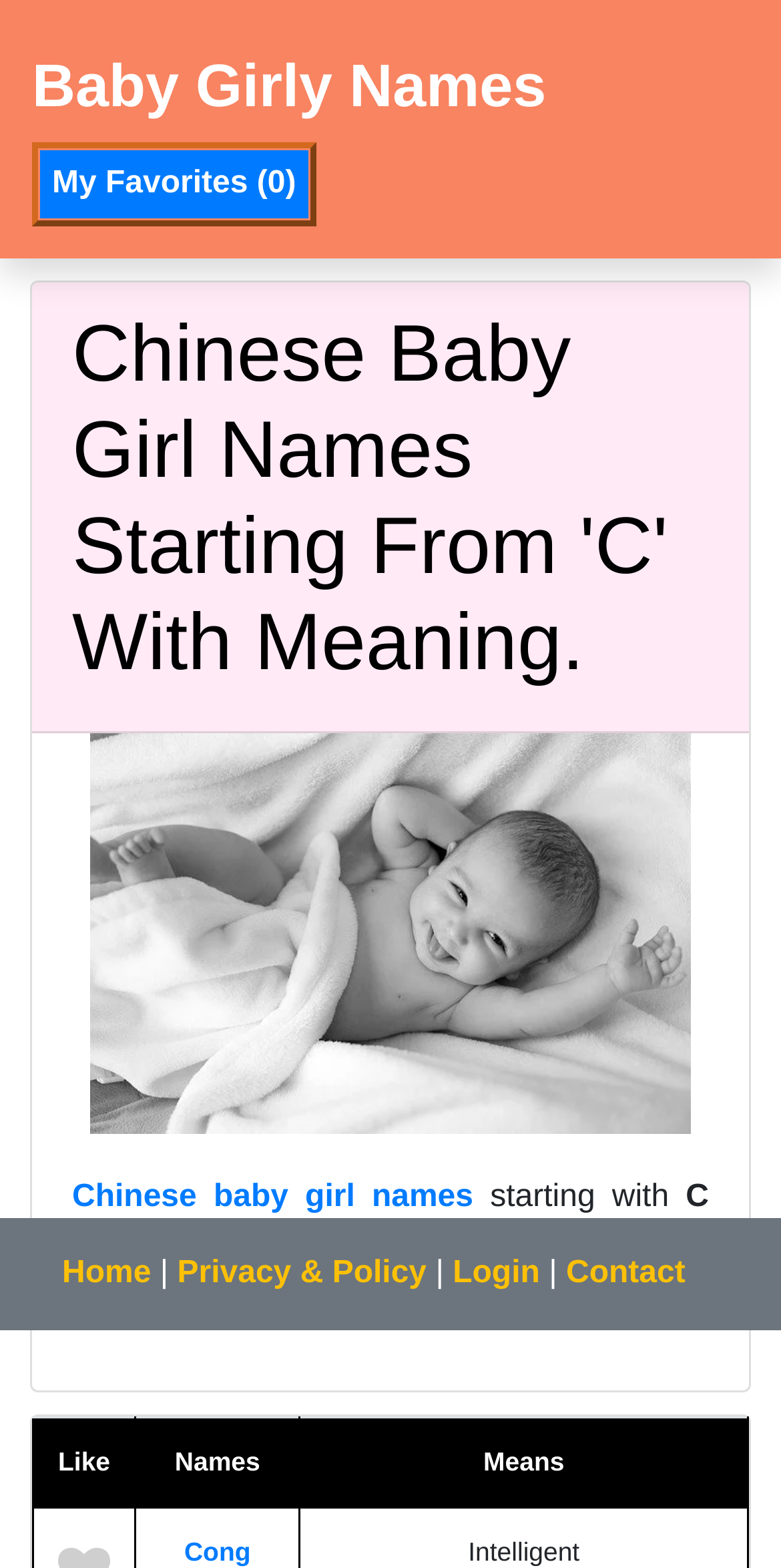Pinpoint the bounding box coordinates of the element that must be clicked to accomplish the following instruction: "View baby girl names". The coordinates should be in the format of four float numbers between 0 and 1, i.e., [left, top, right, bottom].

[0.236, 0.979, 0.321, 0.999]